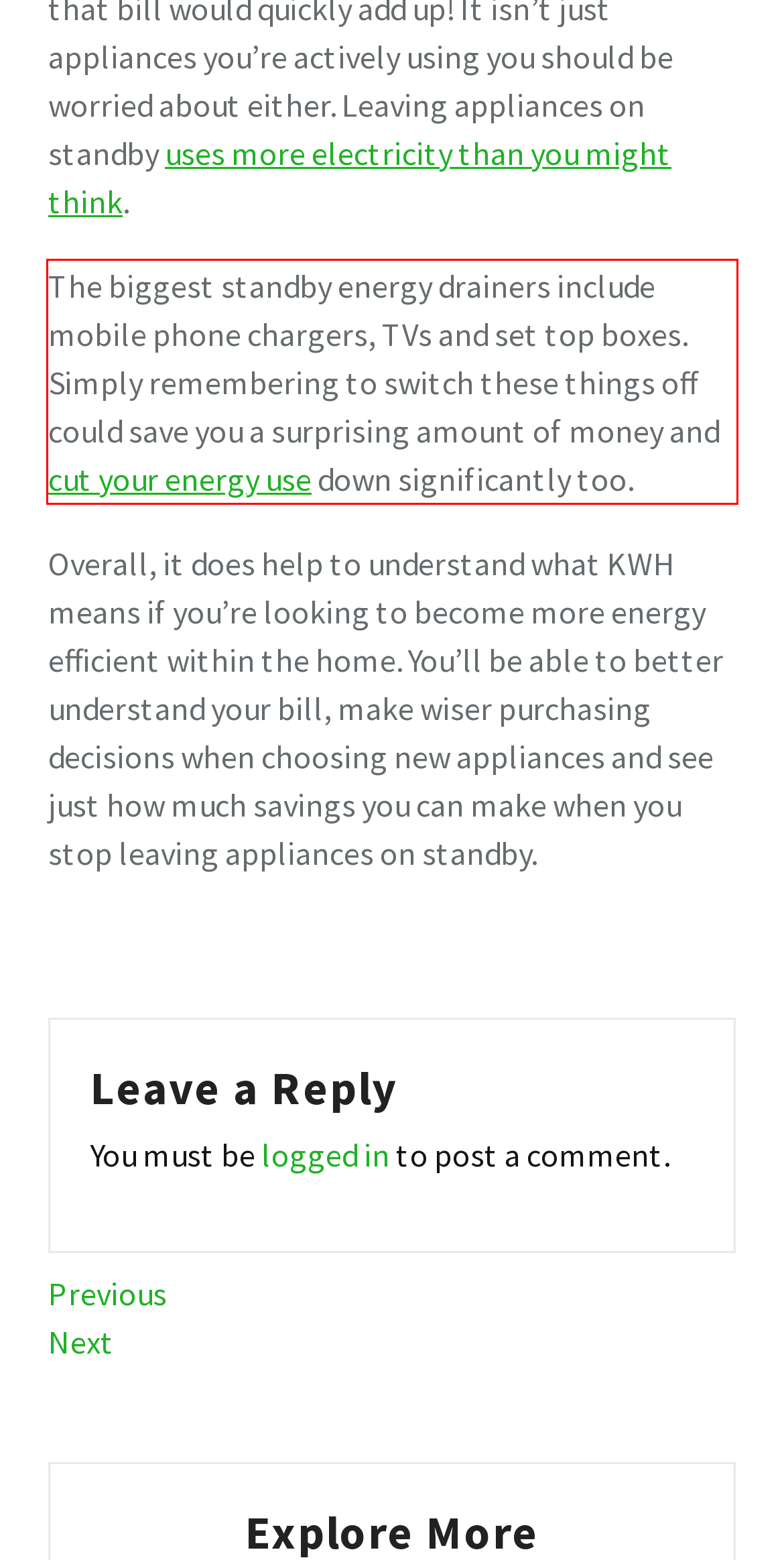Identify the text inside the red bounding box in the provided webpage screenshot and transcribe it.

The biggest standby energy drainers include mobile phone chargers, TVs and set top boxes. Simply remembering to switch these things off could save you a surprising amount of money and cut your energy use down significantly too.